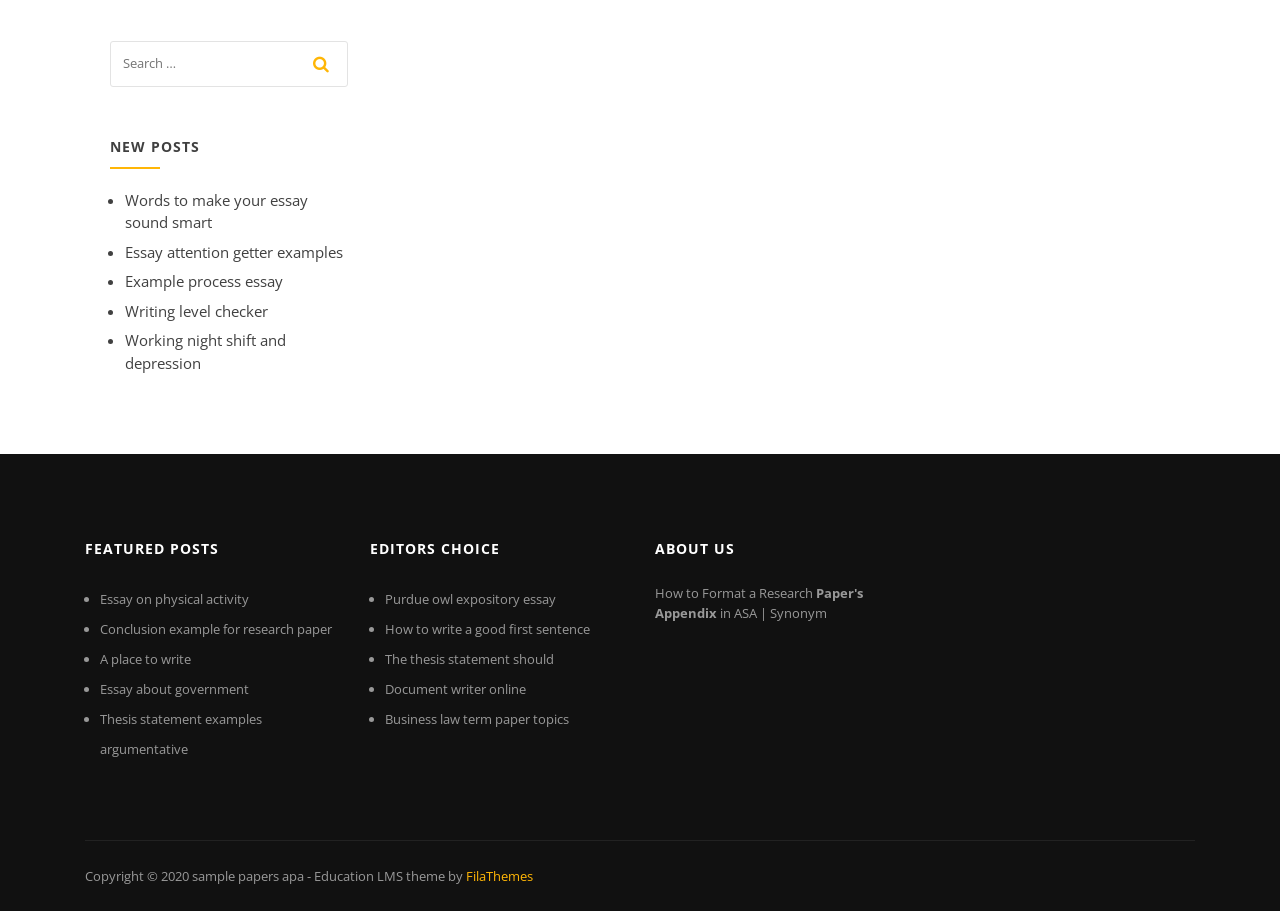With reference to the image, please provide a detailed answer to the following question: What is the name of the theme used by the website?

The website's footer section has a static text that mentions 'Education LMS theme by FilaThemes', which indicates that the website is using a theme designed for educational purposes.